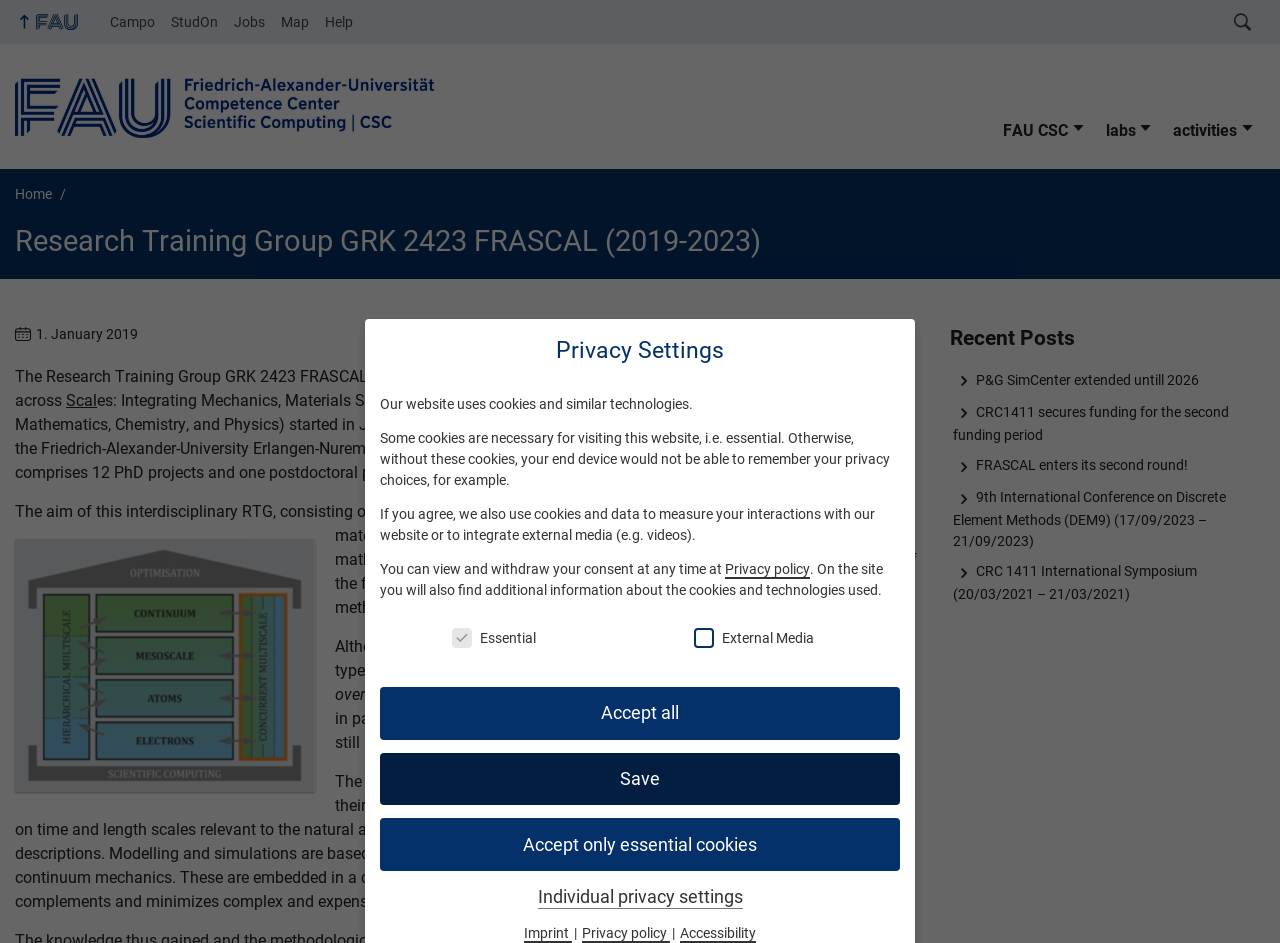Find the bounding box coordinates of the area that needs to be clicked in order to achieve the following instruction: "Go to the central FAU website". The coordinates should be specified as four float numbers between 0 and 1, i.e., [left, top, right, bottom].

[0.012, 0.0, 0.067, 0.047]